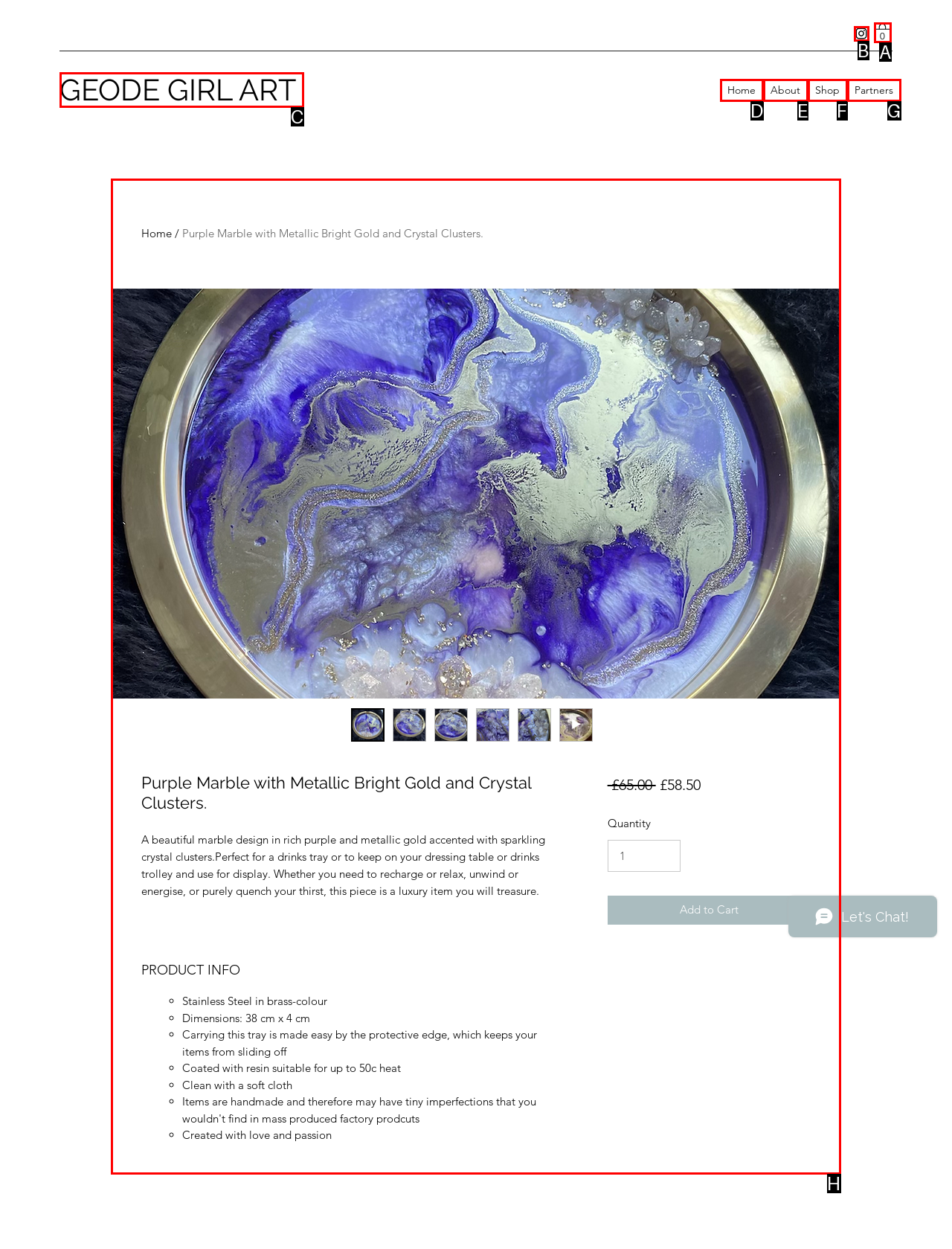Which UI element should you click on to achieve the following task: View the product details? Provide the letter of the correct option.

H